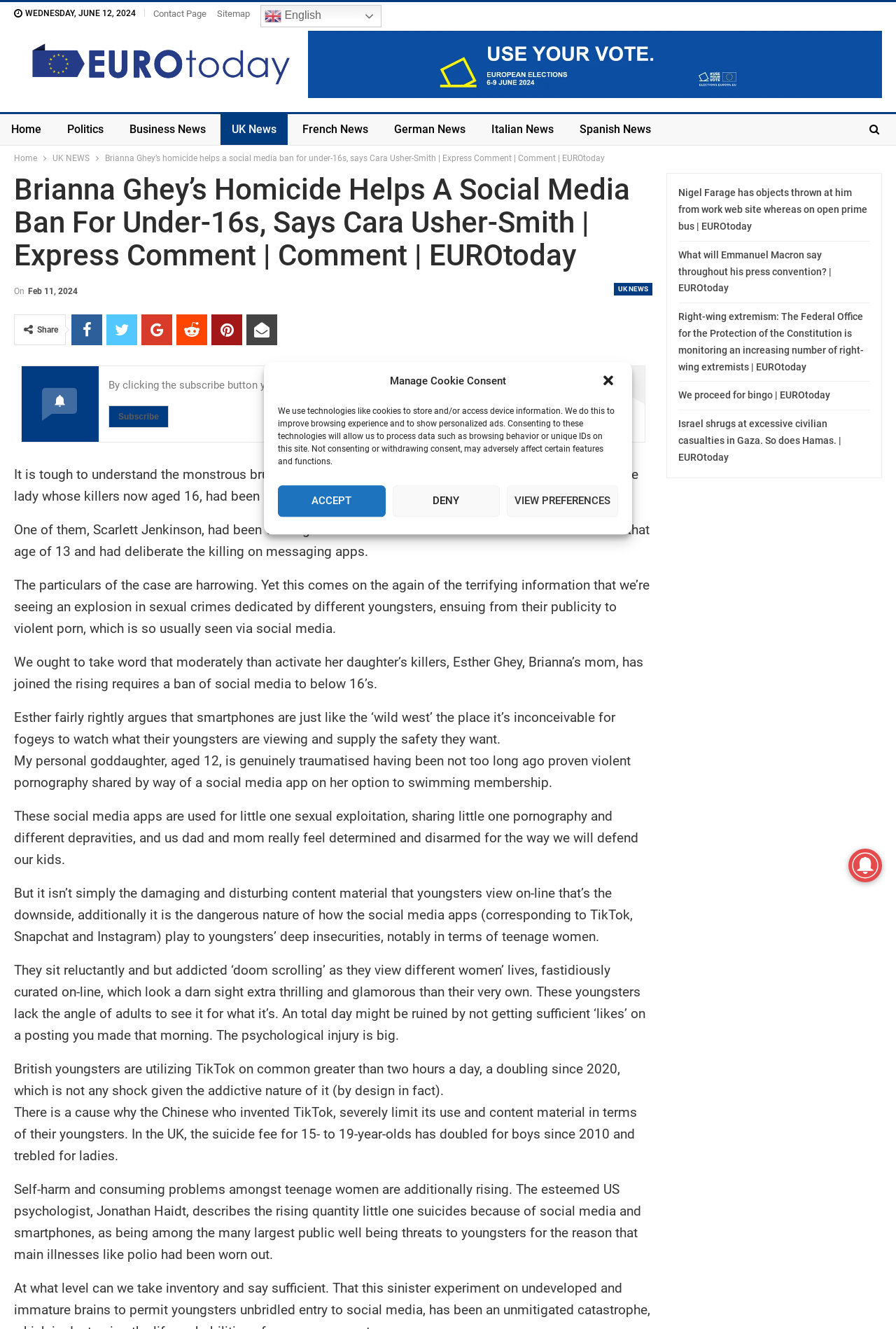Identify the bounding box coordinates for the element you need to click to achieve the following task: "Click the 'Home' link". Provide the bounding box coordinates as four float numbers between 0 and 1, in the form [left, top, right, bottom].

[0.0, 0.086, 0.059, 0.109]